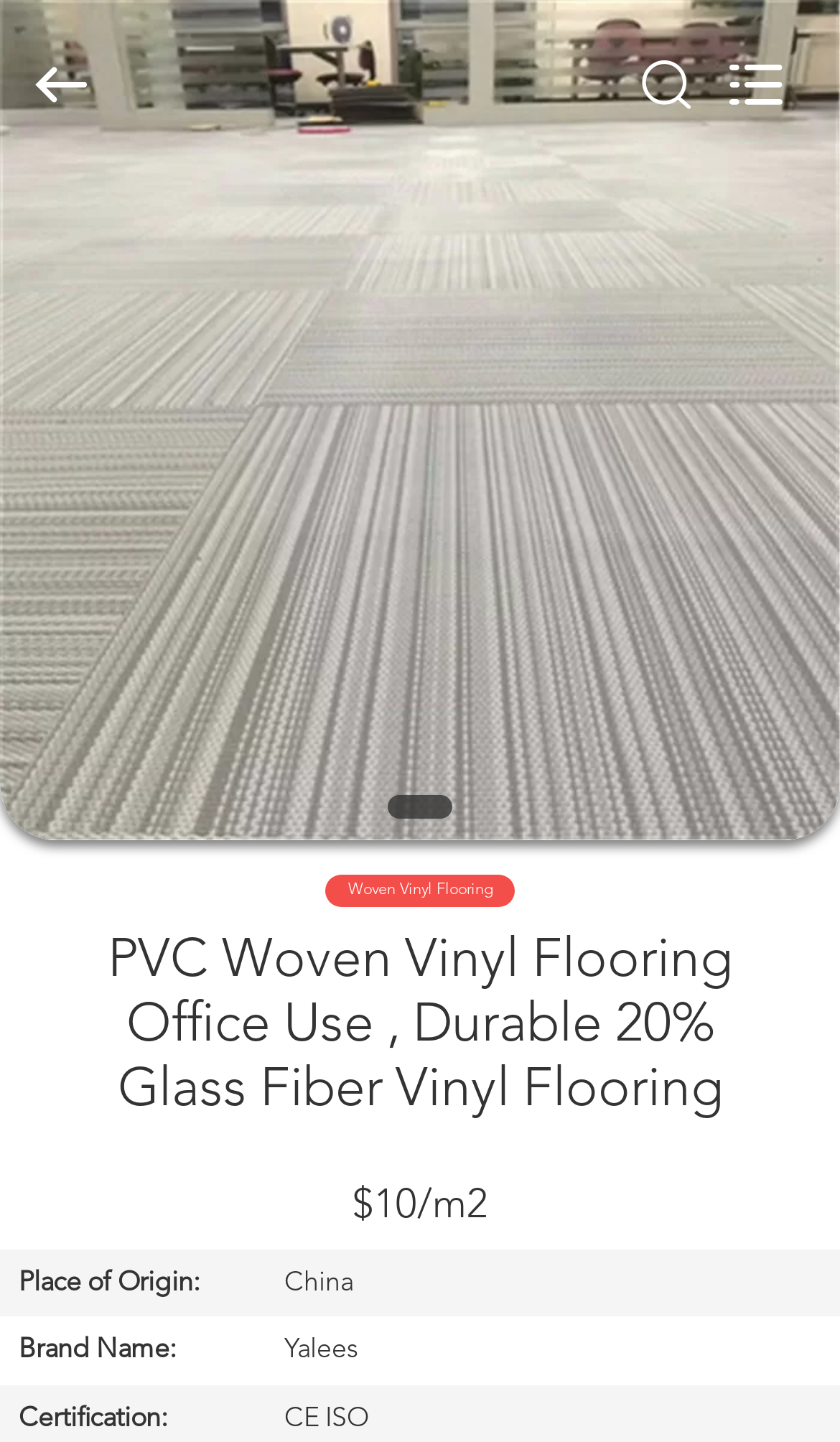Write an extensive caption that covers every aspect of the webpage.

The webpage is about PVC Woven Vinyl Flooring Office Use, specifically highlighting the durable 20% Glass Fiber Vinyl Flooring product from Guangdong Yali Sijia New Material Co., Ltd. in China.

At the top of the page, there is a search box where users can input what they are looking for. Below the search box, there is a navigation menu with links to different sections of the website, including HOME, PRODUCTS, ABOUT US, FACTORY TOUR, QUALITY CONTROL, CONTACT US, and REQUEST A QUOTE.

On the top-left corner of the page, there is a large image showcasing the PVC Woven Vinyl Flooring product. Below the image, there is a heading with the same title as the product, followed by a caption.

Under the caption, there is a table with two rows, each containing a row header and a grid cell. The first row displays the place of origin, which is China, and the second row shows the brand name, which is Yalees.

At the very bottom of the page, there is a copyright notice stating that the website belongs to pvcmeshfabric.com and is copyrighted from 2020 to 2021.